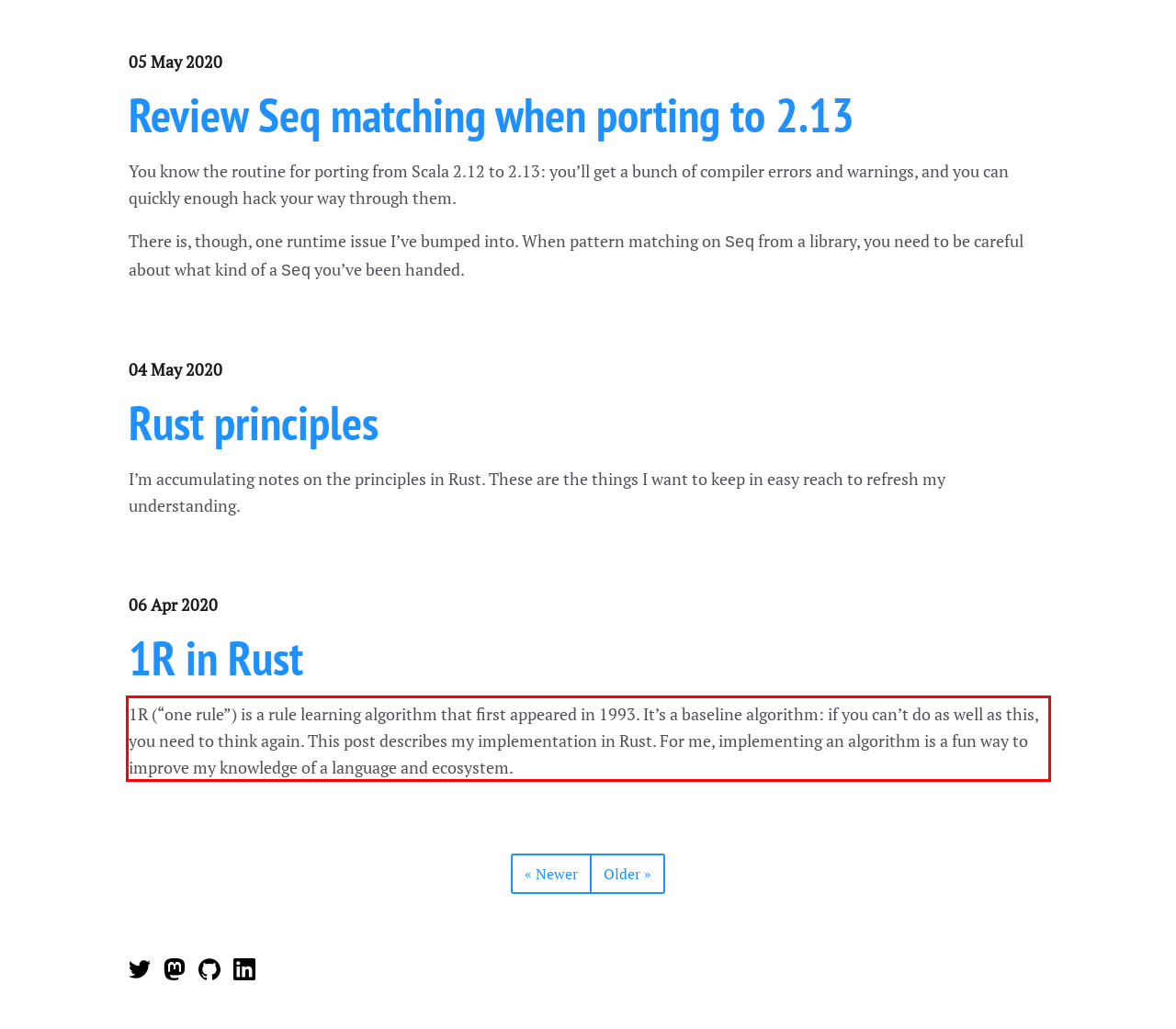Within the screenshot of the webpage, there is a red rectangle. Please recognize and generate the text content inside this red bounding box.

1R (“one rule”) is a rule learning algorithm that first appeared in 1993. It’s a baseline algorithm: if you can’t do as well as this, you need to think again. This post describes my implementation in Rust. For me, implementing an algorithm is a fun way to improve my knowledge of a language and ecosystem.